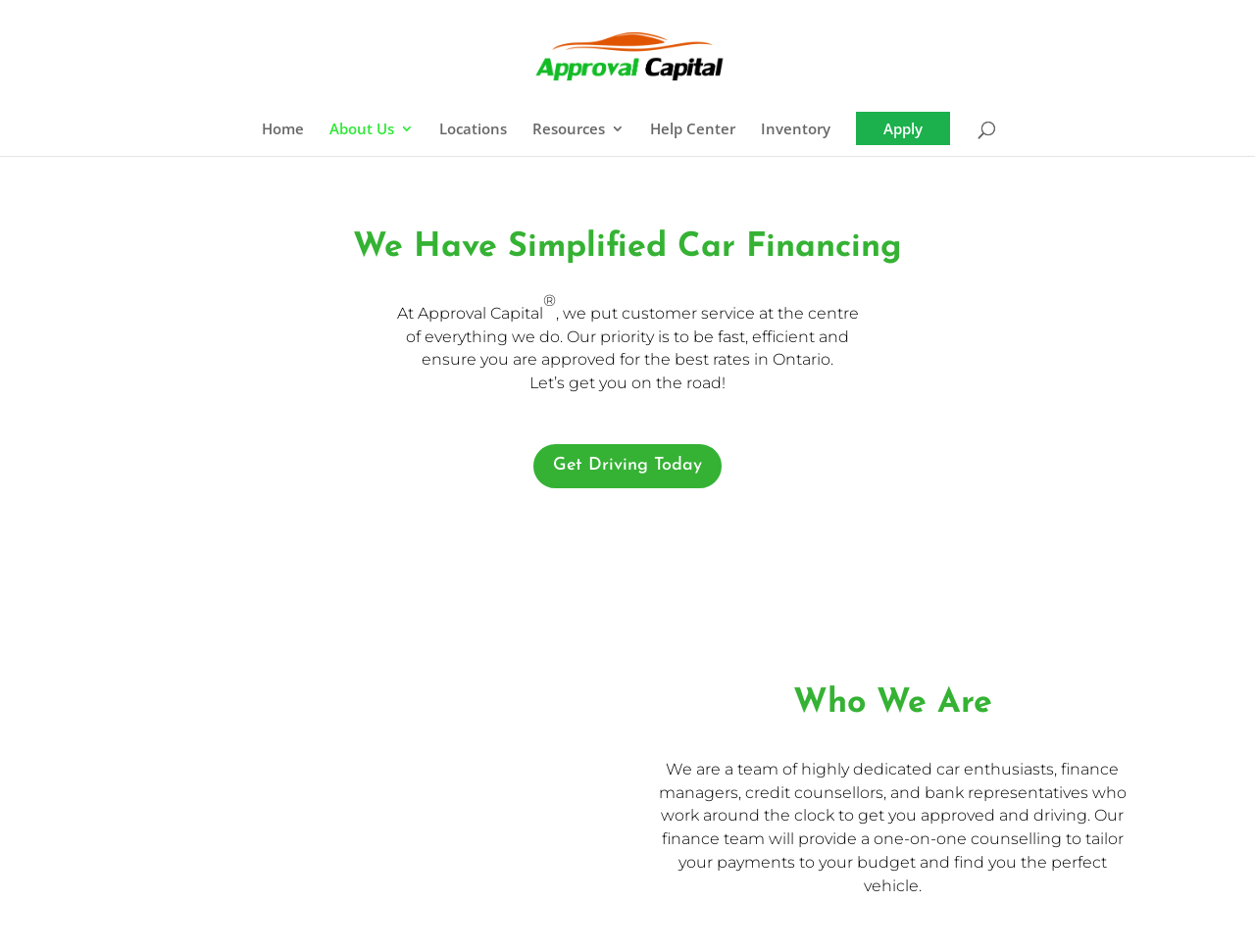Please identify the bounding box coordinates of the clickable area that will allow you to execute the instruction: "Learn more about the company's story".

[0.262, 0.128, 0.33, 0.164]